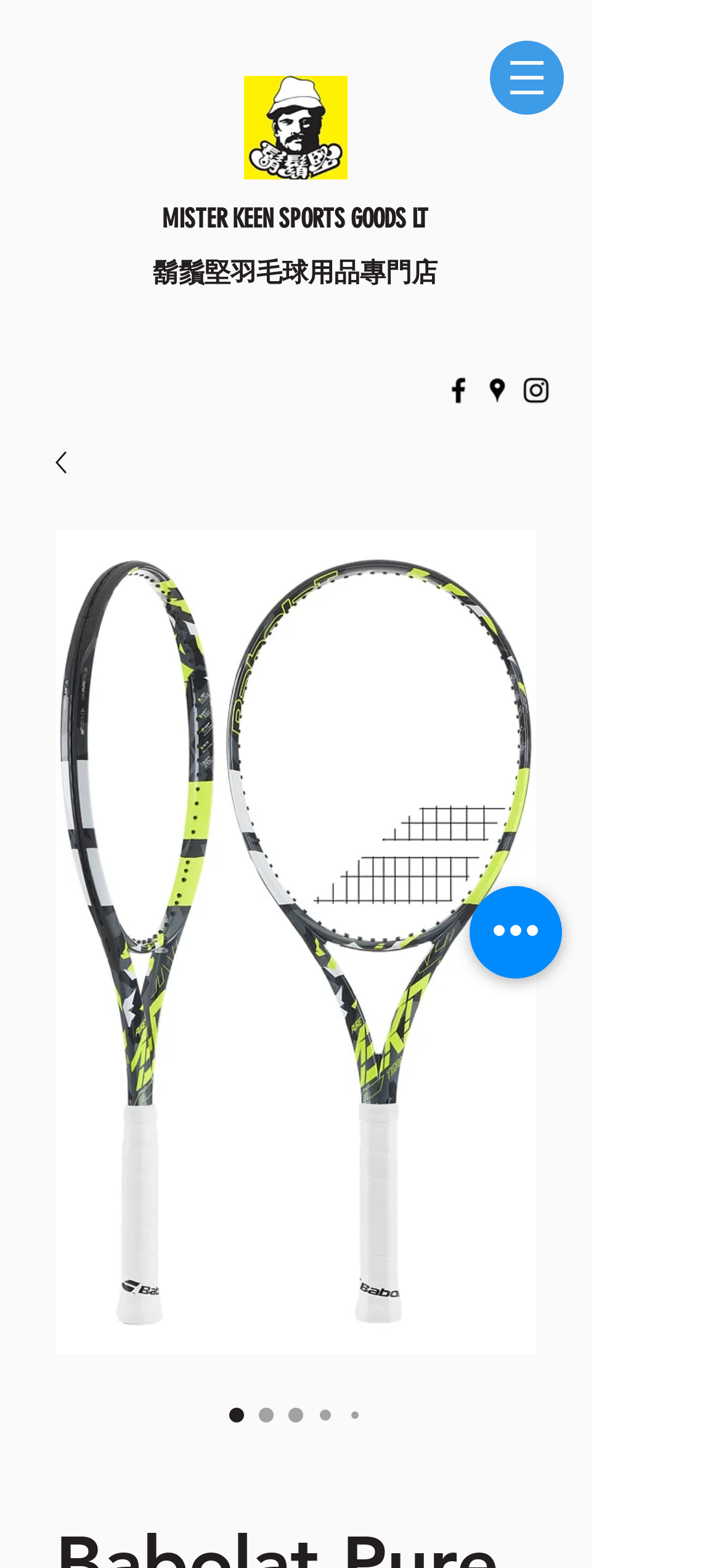What social media platforms are available?
Use the image to give a comprehensive and detailed response to the question.

I found the answer by examining the list element labeled as 'Social Bar' which contains links to social media platforms, specifically facebook, googlePlaces, and instagram, each with its corresponding image.